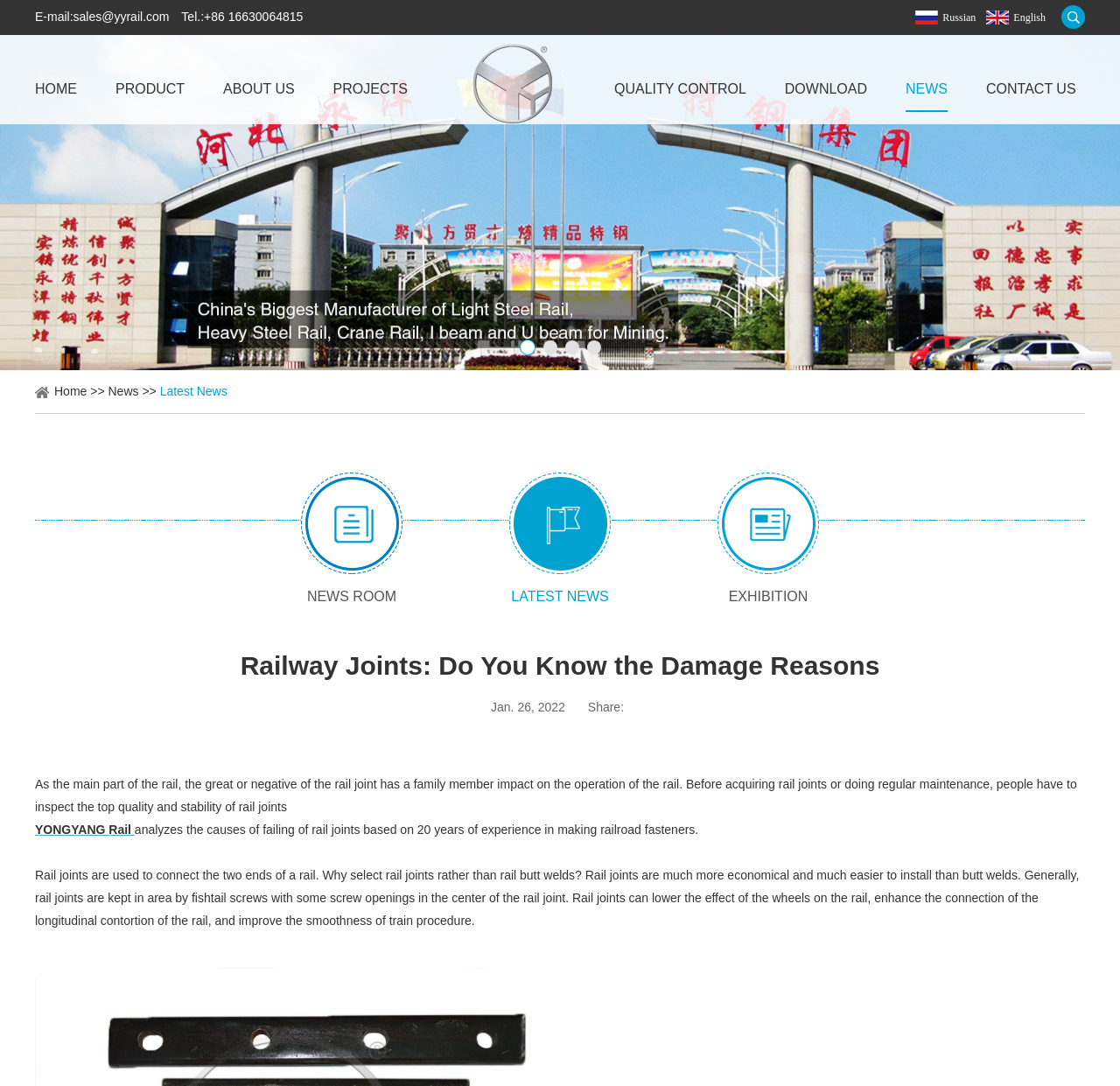Offer an extensive depiction of the webpage and its key elements.

The webpage is about railway joints and their importance in the rail industry. At the top left corner, there is a section with contact information, including an email address, phone number, and language options. Below this section, there is a navigation menu with links to different pages, such as "HOME", "PRODUCT", "ABOUT US", and "NEWS".

On the left side of the page, there is a sidebar with links to "Home" and "News", as well as a "NEWS ROOM" section with links to "LATEST NEWS" and "EXHIBITION". The main content of the page is divided into sections, with headings and paragraphs of text.

The main heading, "Railway Joints: Do You Know the Damage Reasons", is located near the top center of the page. Below this heading, there is a paragraph of text that discusses the importance of rail joints and their impact on the operation of the rail. The text also mentions the need to inspect the quality and stability of rail joints before acquiring or maintaining them.

Further down the page, there is a section with a subheading that is not explicitly stated, but appears to be discussing the causes of failing rail joints. This section includes a link to "YONGYANG Rail", which is likely the company or organization responsible for the webpage. The text in this section analyzes the causes of failing rail joints based on 20 years of experience in making railroad fasteners.

The final section of the page discusses the benefits of using rail joints instead of rail butt welds, including their economical and ease of installation advantages. The text also explains how rail joints work, including the use of fishtail screws and their ability to lower the effect of wheels on the rail, enhance the connection of the longitudinal contortion of the rail, and improve the smoothness of train procedure.